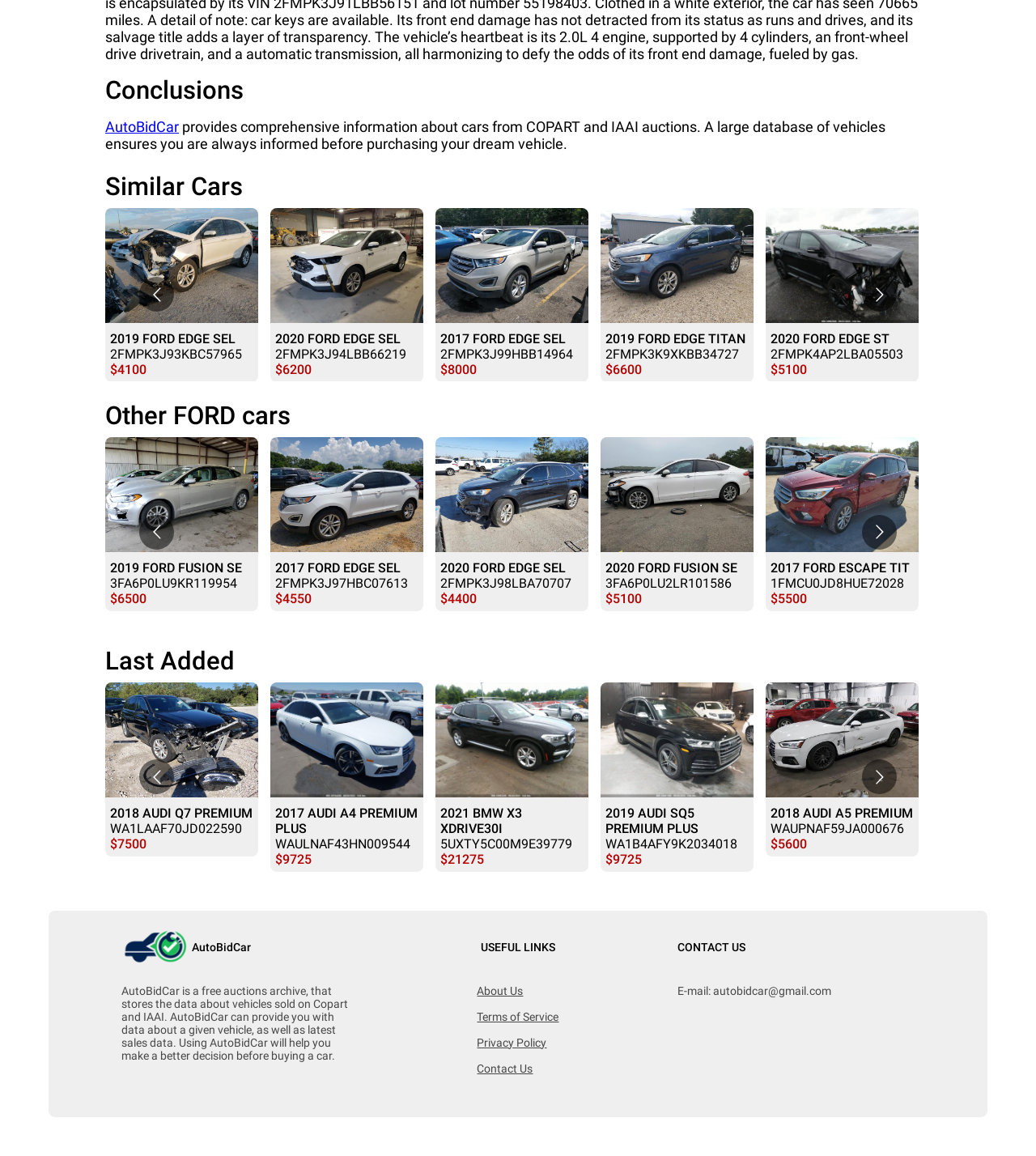Determine the bounding box for the UI element that matches this description: "Terms of Service".

[0.461, 0.874, 0.539, 0.885]